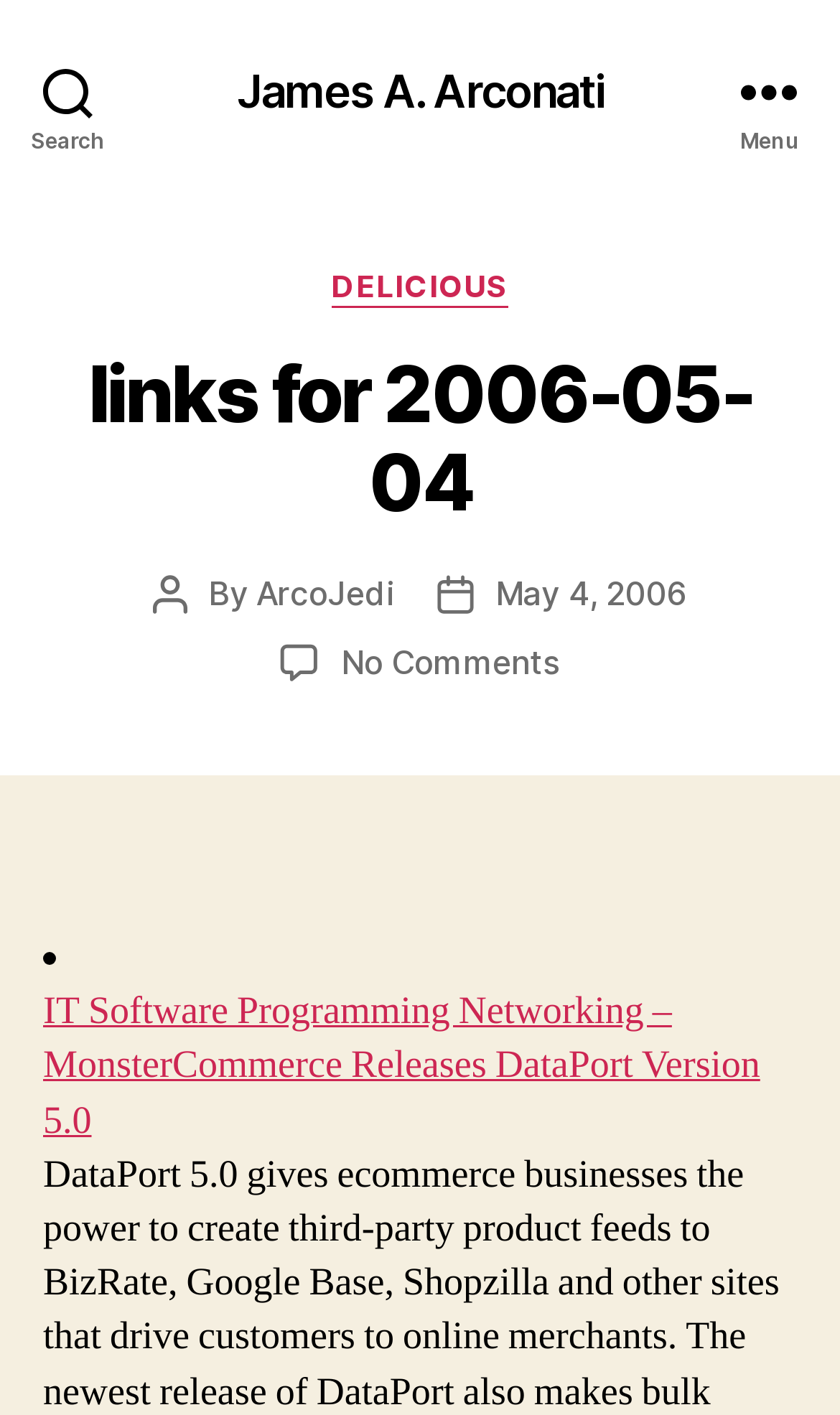Locate the bounding box coordinates of the element that should be clicked to execute the following instruction: "View the post author's profile".

[0.305, 0.404, 0.469, 0.433]